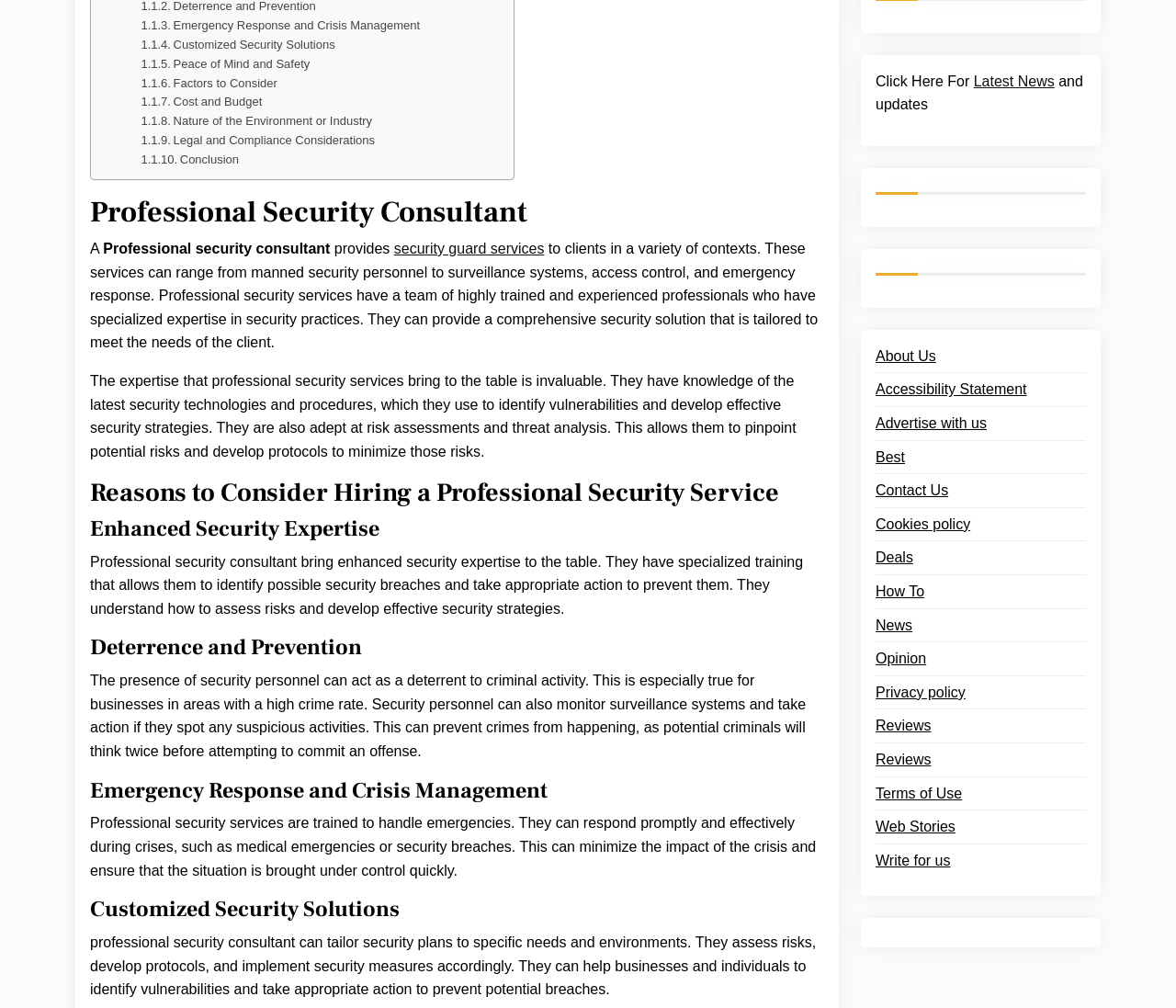Respond to the question below with a single word or phrase: What is the role of security personnel in preventing crimes?

Deterrent